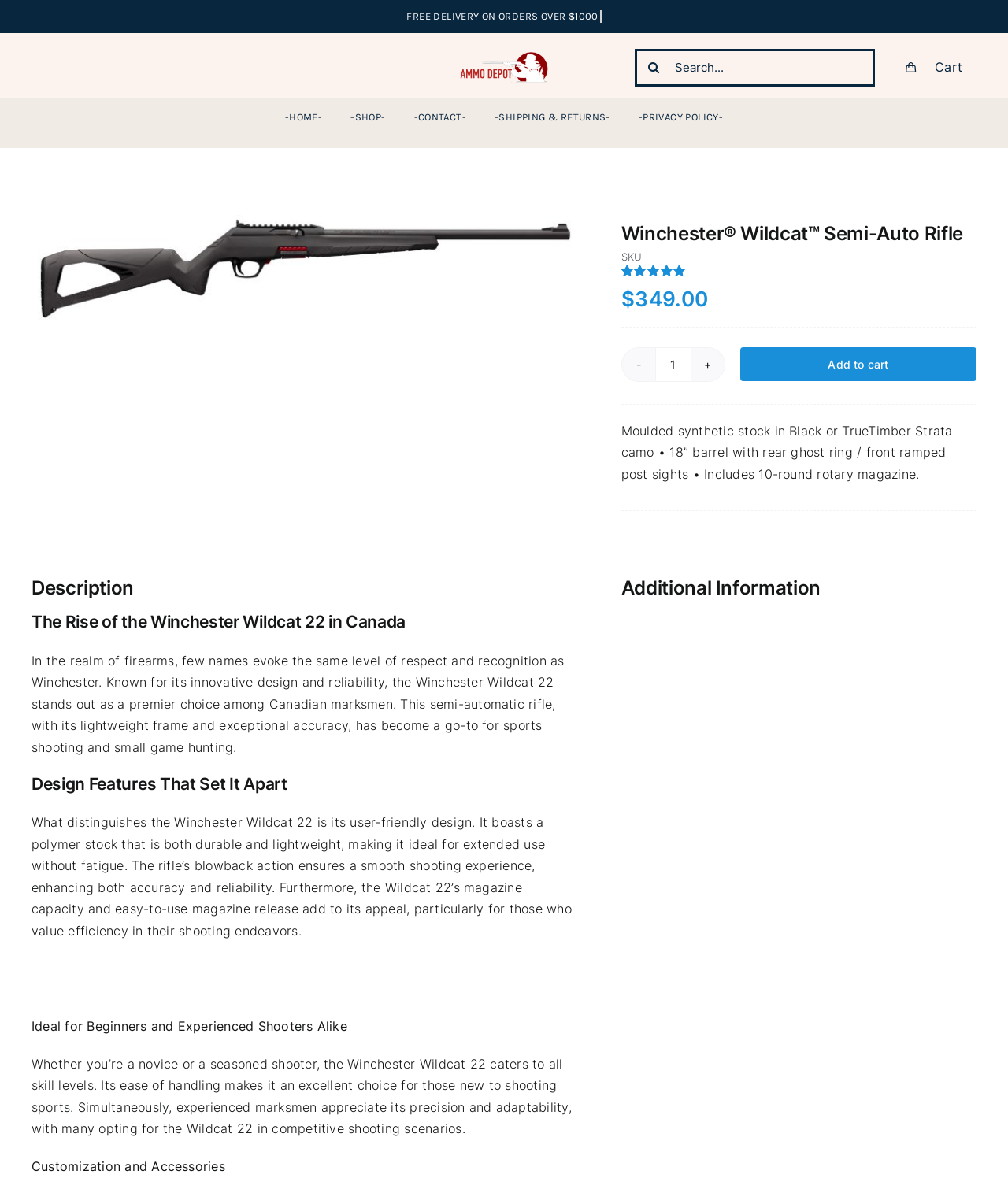Find and provide the bounding box coordinates for the UI element described with: "-Privacy Policy-".

[0.633, 0.092, 0.717, 0.108]